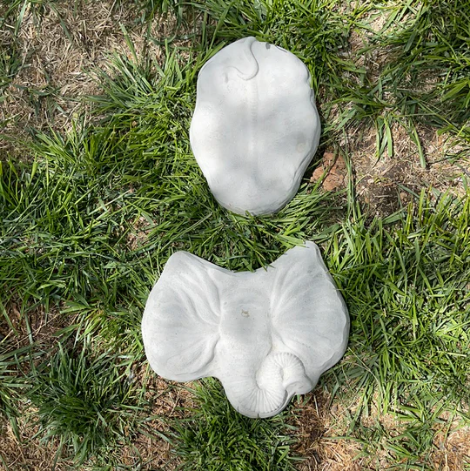What is the material of the Elephant Stepping Stones?
Answer with a single word or phrase by referring to the visual content.

Stone